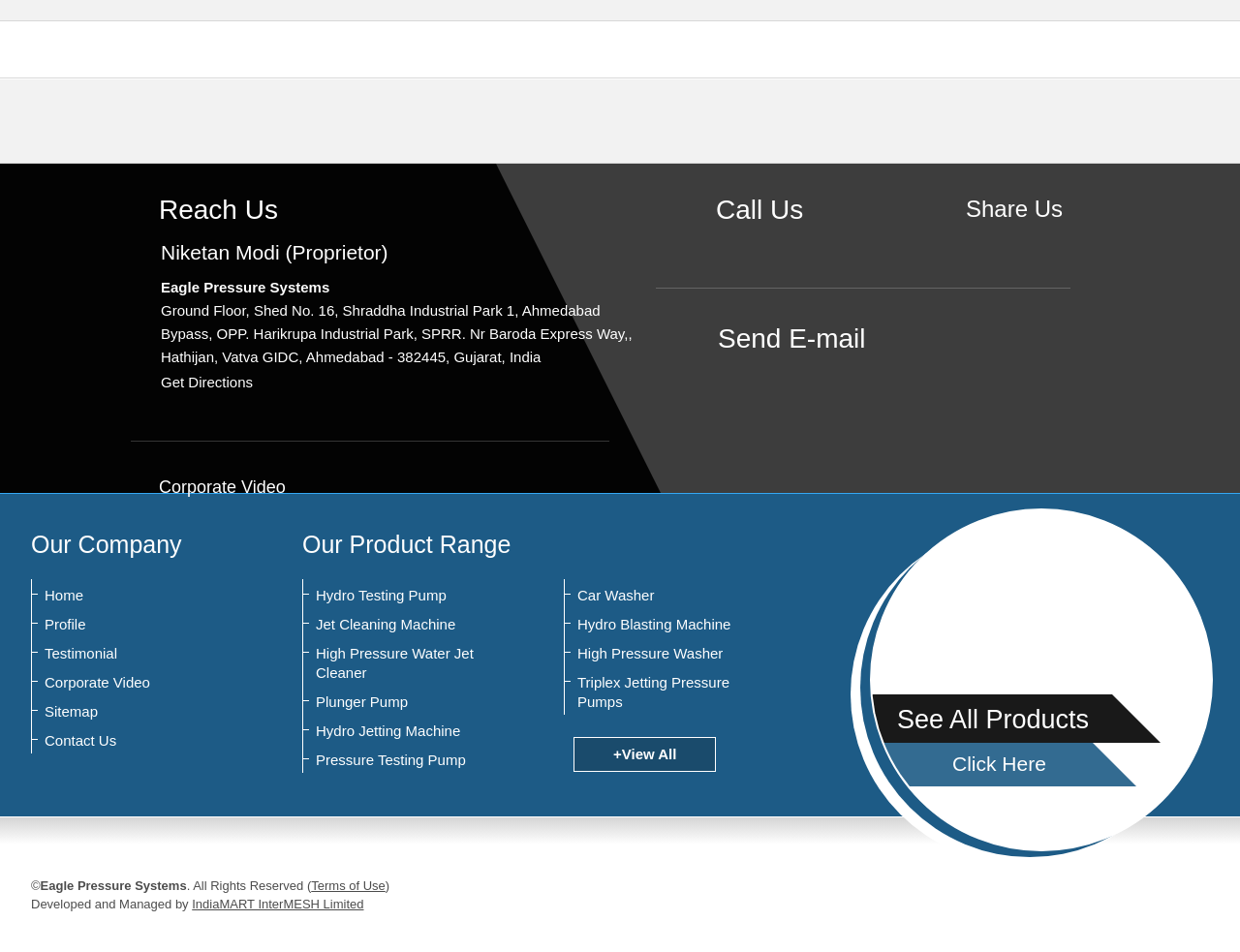Find the bounding box coordinates of the area that needs to be clicked in order to achieve the following instruction: "Get a quote". The coordinates should be specified as four float numbers between 0 and 1, i.e., [left, top, right, bottom].

[0.063, 0.484, 0.16, 0.505]